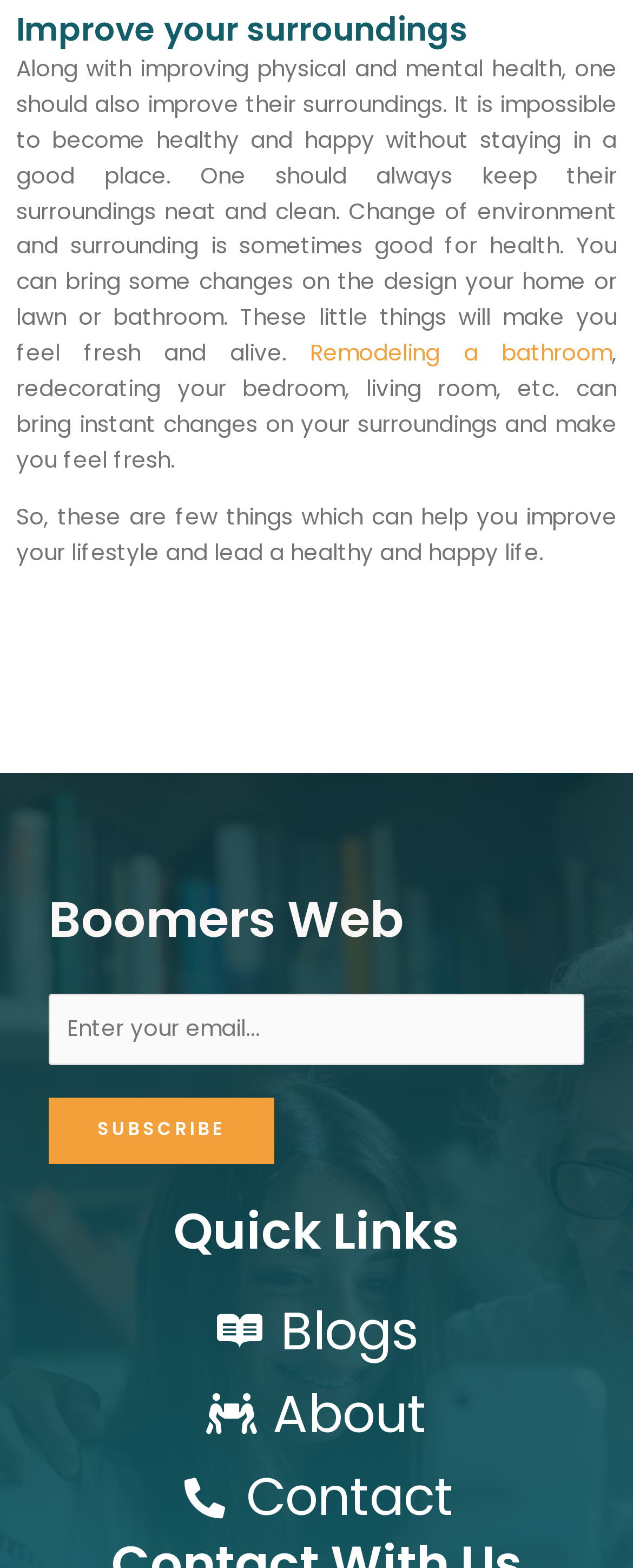What is the purpose of the textbox?
Look at the image and respond with a single word or a short phrase.

Enter email